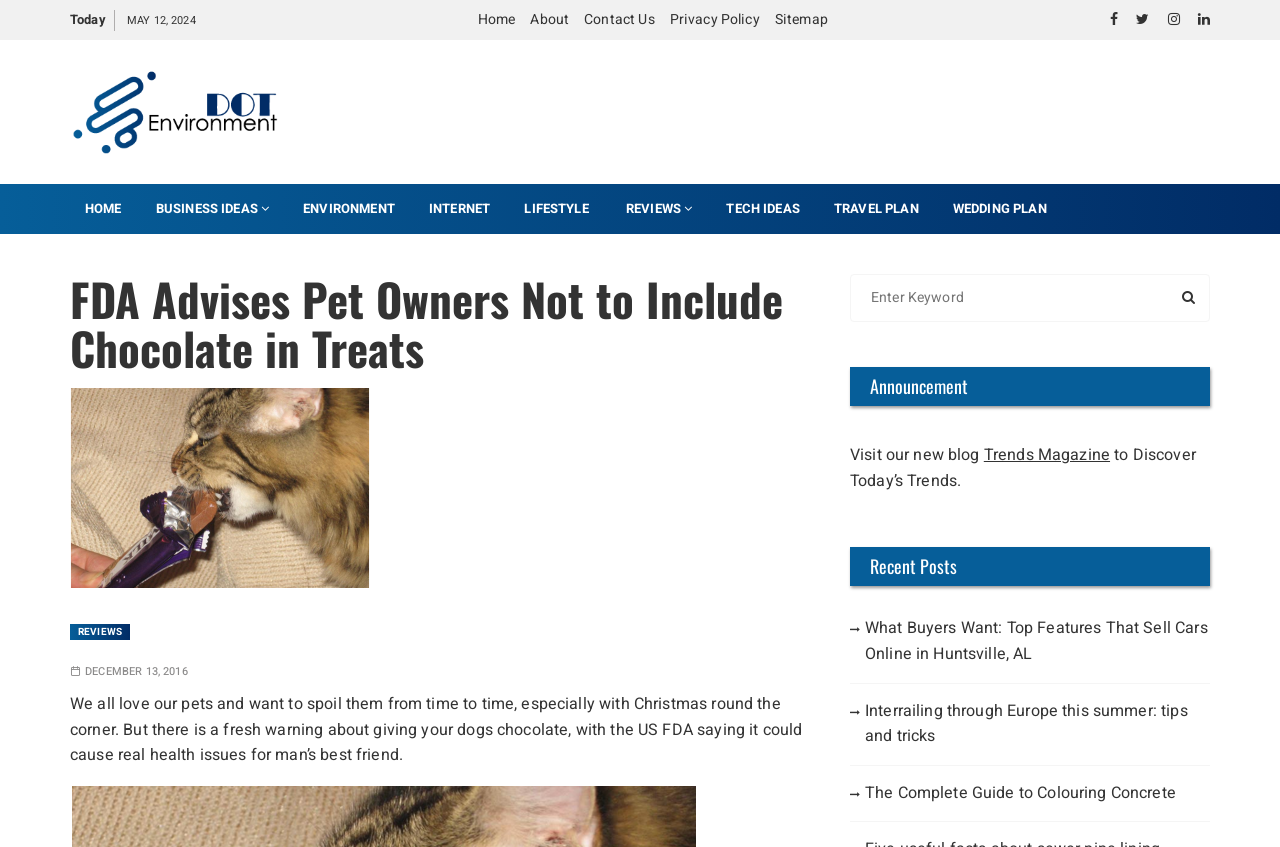Specify the bounding box coordinates for the region that must be clicked to perform the given instruction: "search for something".

[0.664, 0.323, 0.945, 0.38]